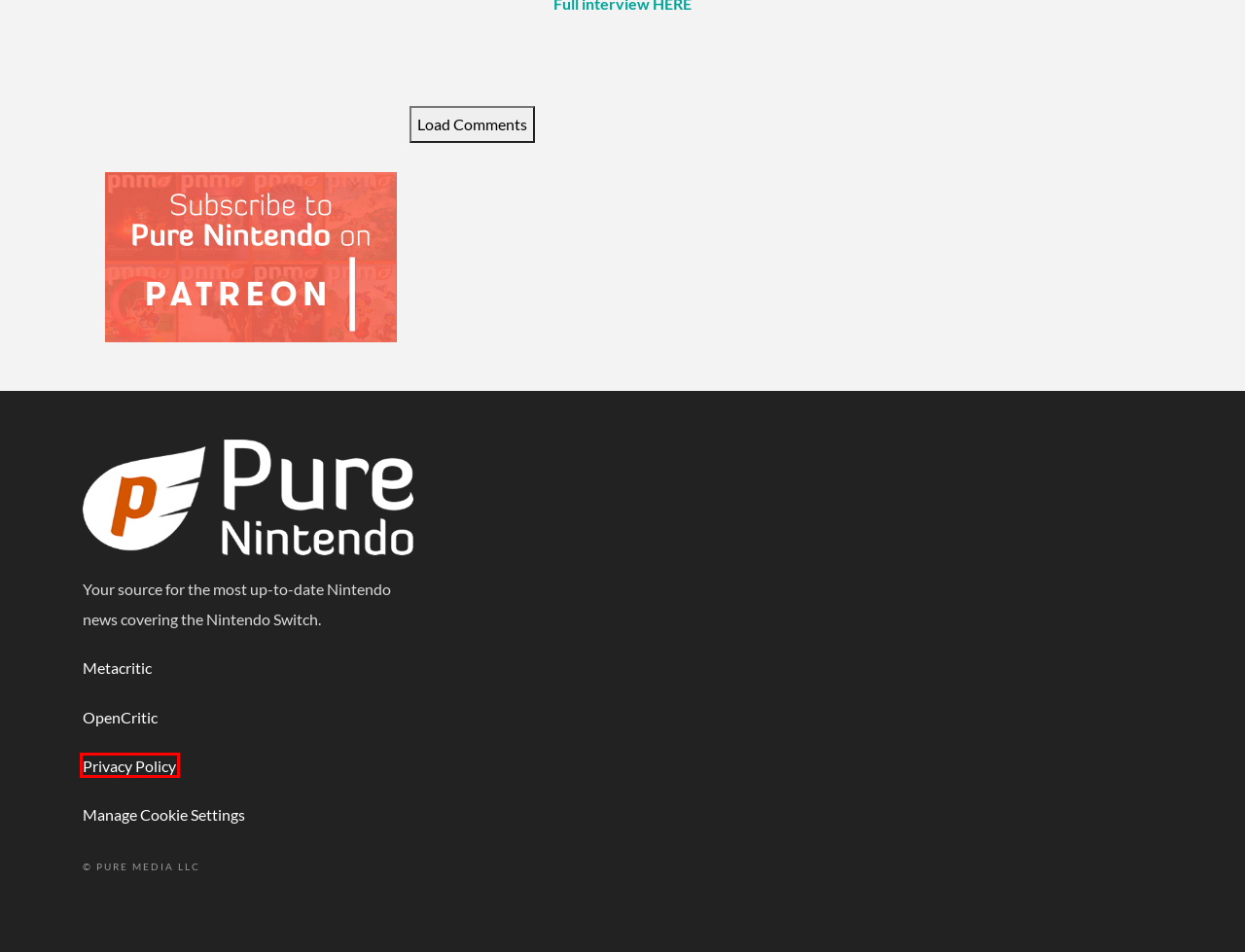Given a screenshot of a webpage with a red rectangle bounding box around a UI element, select the best matching webpage description for the new webpage that appears after clicking the highlighted element. The candidate descriptions are:
A. Pure Nintendo | Nintendo News | Nintendo Magazine
B. Staff - Pure Nintendo
C. Reviews Archives - Pure Nintendo
D. Interviews Archives - Pure Nintendo
E. Wii Archives - Pure Nintendo
F. Pure Nintendo Magazine (PNM) - Subscribe - Nintendo Switch
G. James Higginbotham, Author at Pure Nintendo
H. Privacy Policy - Pure Nintendo

H